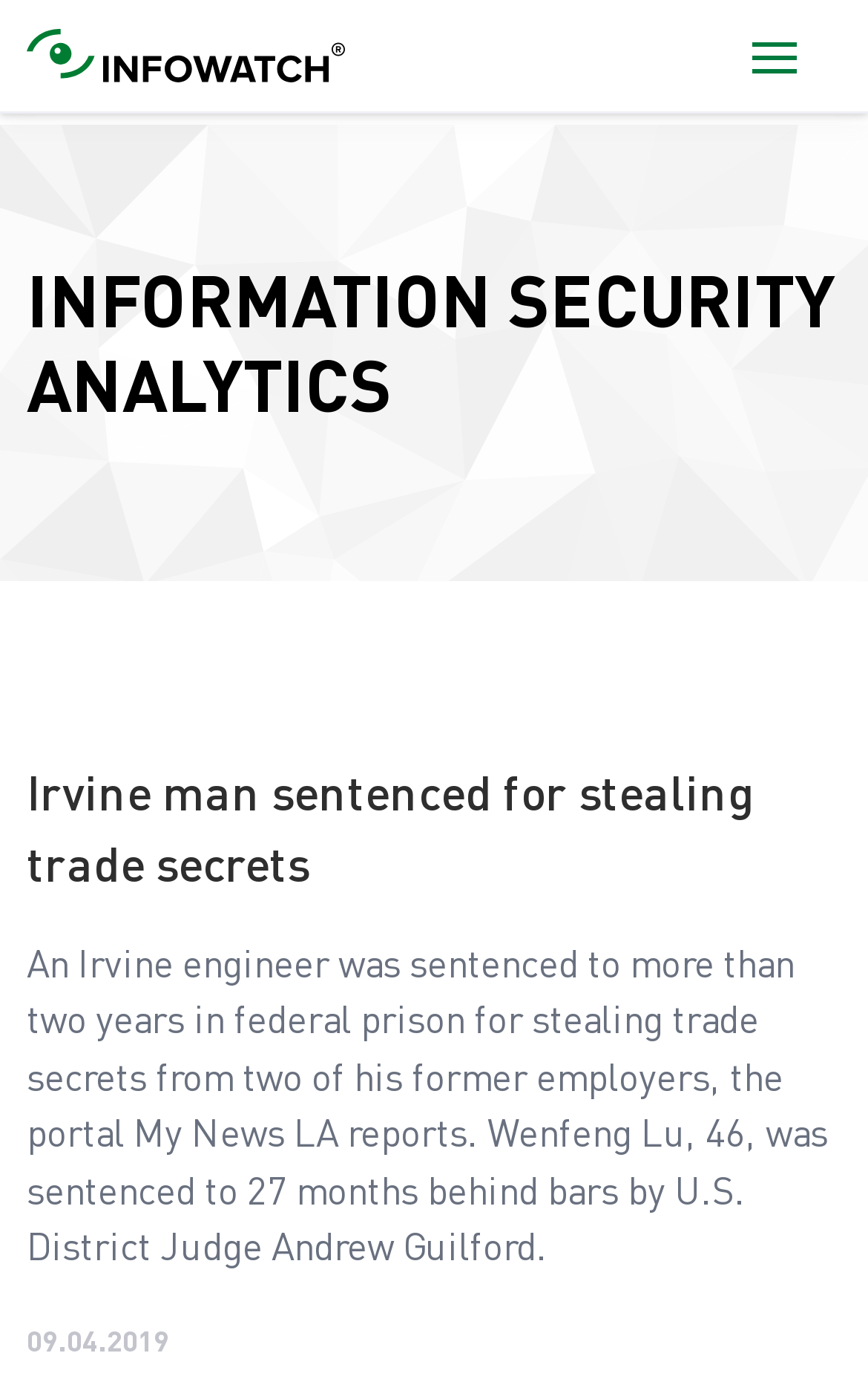Can you determine the main header of this webpage?

INFORMATION SECURITY ANALYTICS